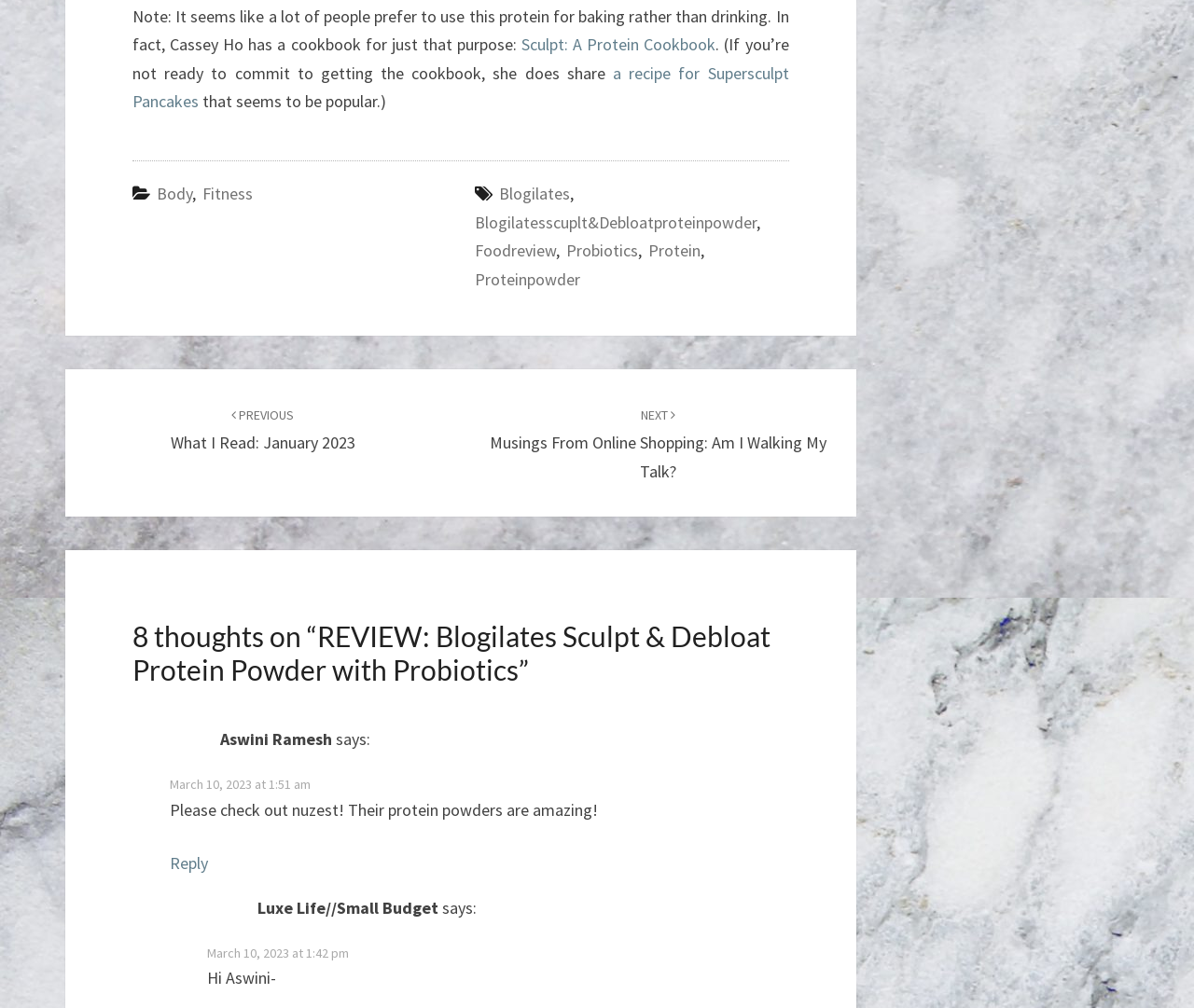Using the webpage screenshot, find the UI element described by a recipe for Supersculpt Pancakes. Provide the bounding box coordinates in the format (top-left x, top-left y, bottom-right x, bottom-right y), ensuring all values are floating point numbers between 0 and 1.

[0.111, 0.062, 0.661, 0.111]